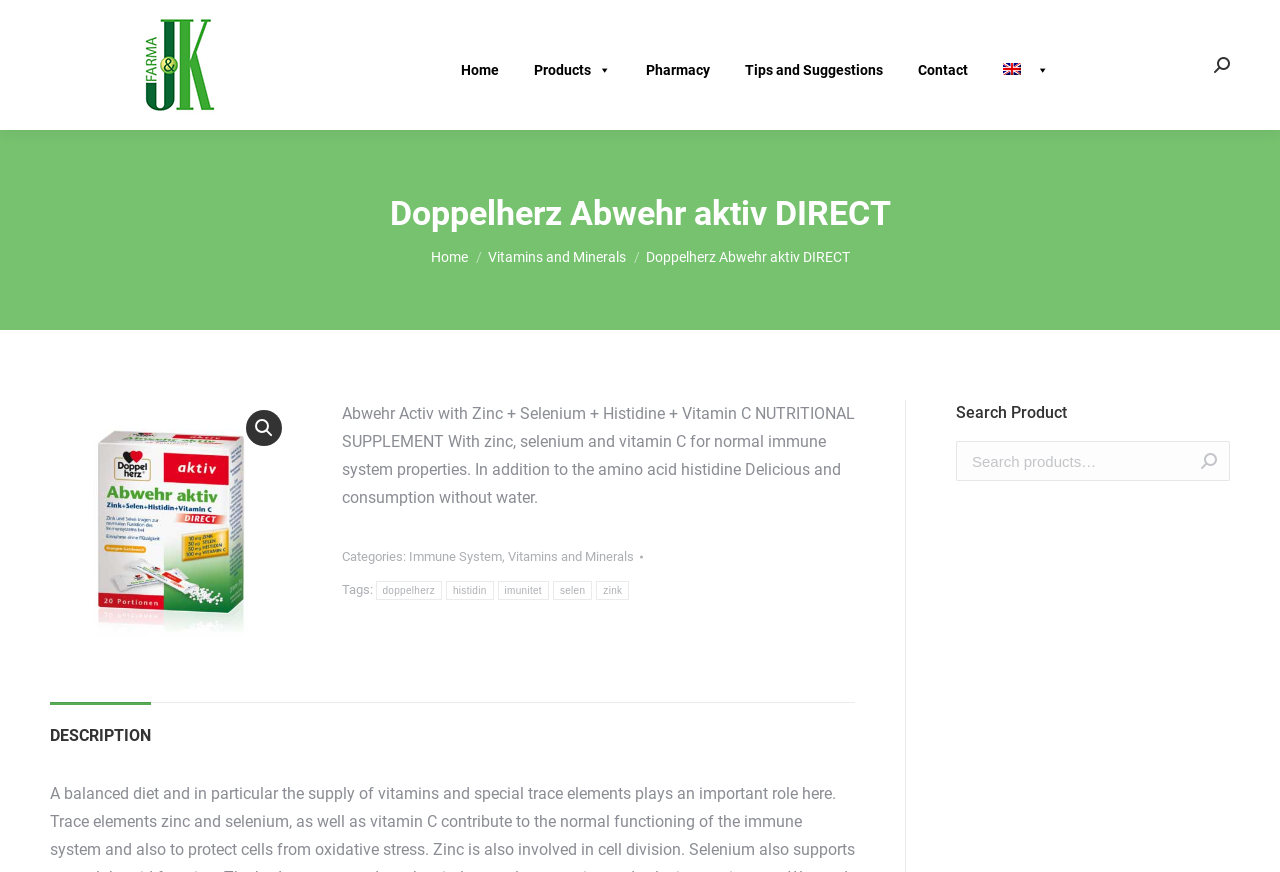Pinpoint the bounding box coordinates of the element that must be clicked to accomplish the following instruction: "Filter by Immune System category". The coordinates should be in the format of four float numbers between 0 and 1, i.e., [left, top, right, bottom].

[0.319, 0.63, 0.392, 0.647]